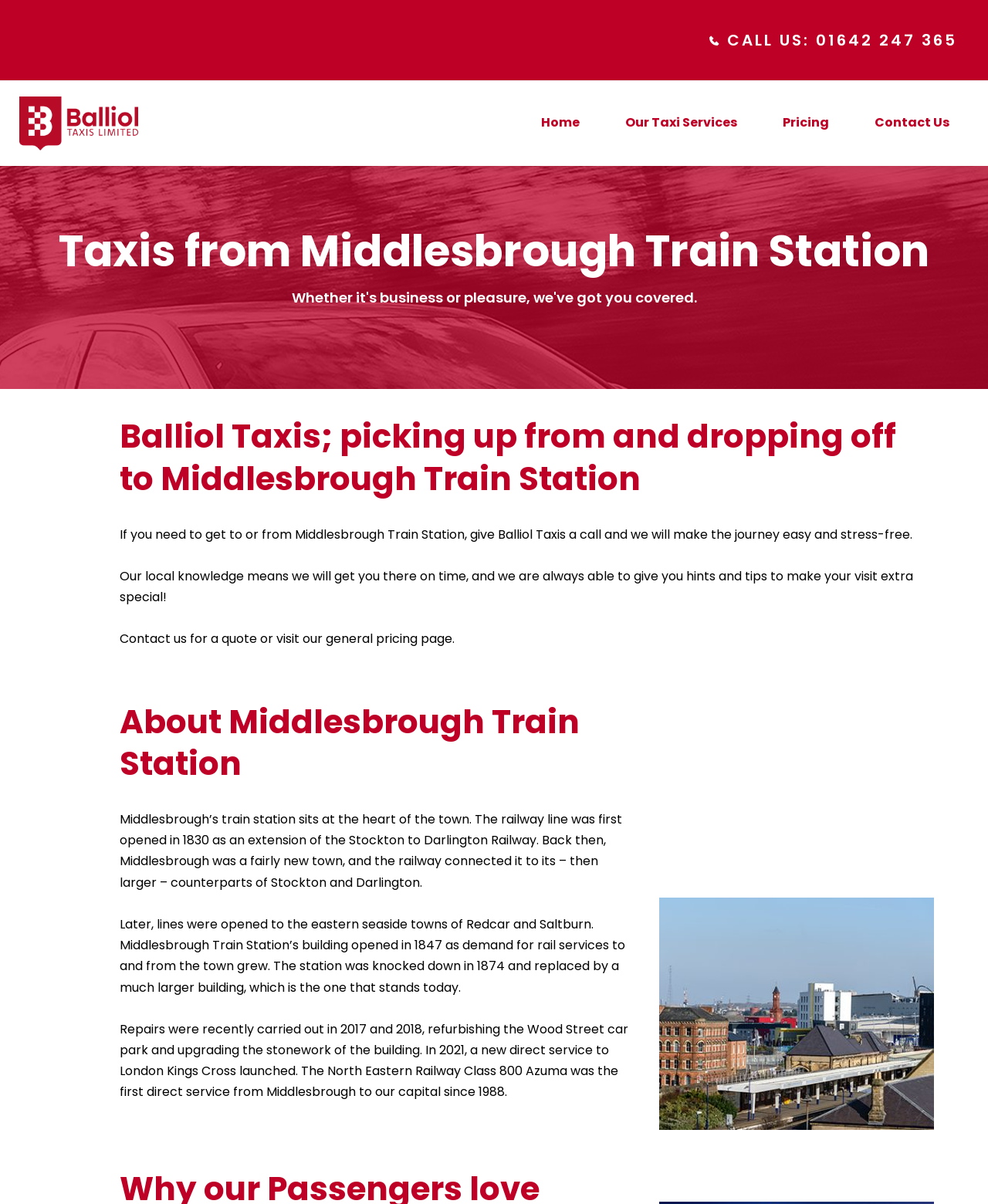Can you pinpoint the bounding box coordinates for the clickable element required for this instruction: "Learn about Middlesbrough Train Station"? The coordinates should be four float numbers between 0 and 1, i.e., [left, top, right, bottom].

[0.121, 0.583, 0.644, 0.653]